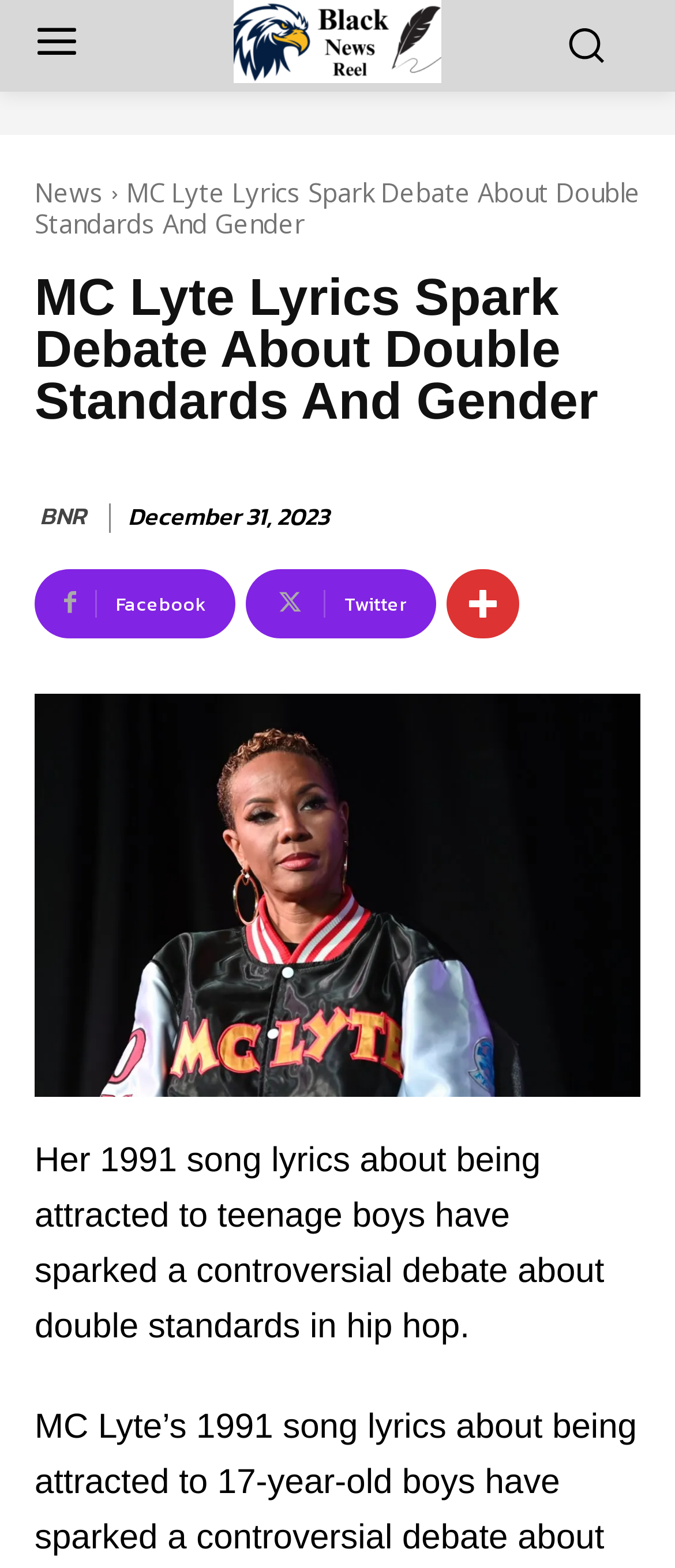Answer this question in one word or a short phrase: What is the subject of MC Lyte's 1991 song lyrics?

Attraction to teenage boys